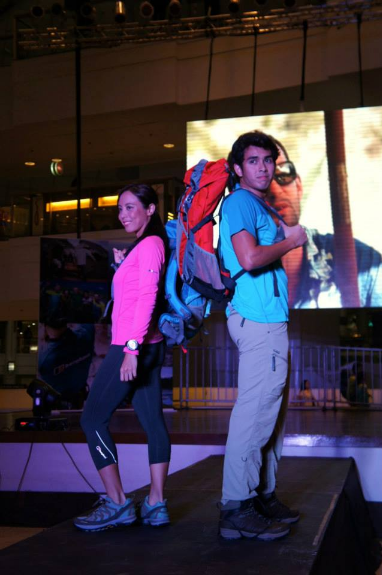What is projected on the display screen behind the figures?
Identify the answer in the screenshot and reply with a single word or phrase.

An outdoor-themed image